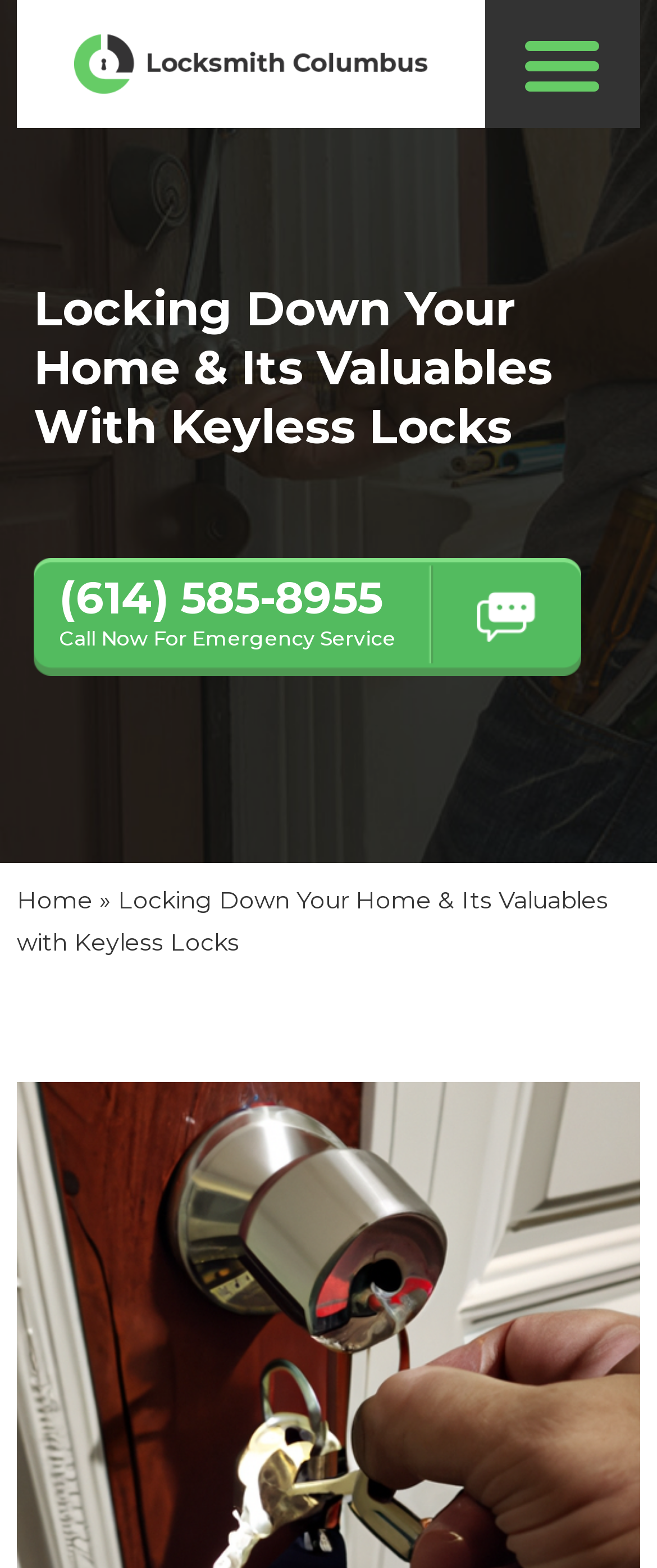Extract the main title from the webpage and generate its text.

Locking Down Your Home & Its Valuables With Keyless Locks